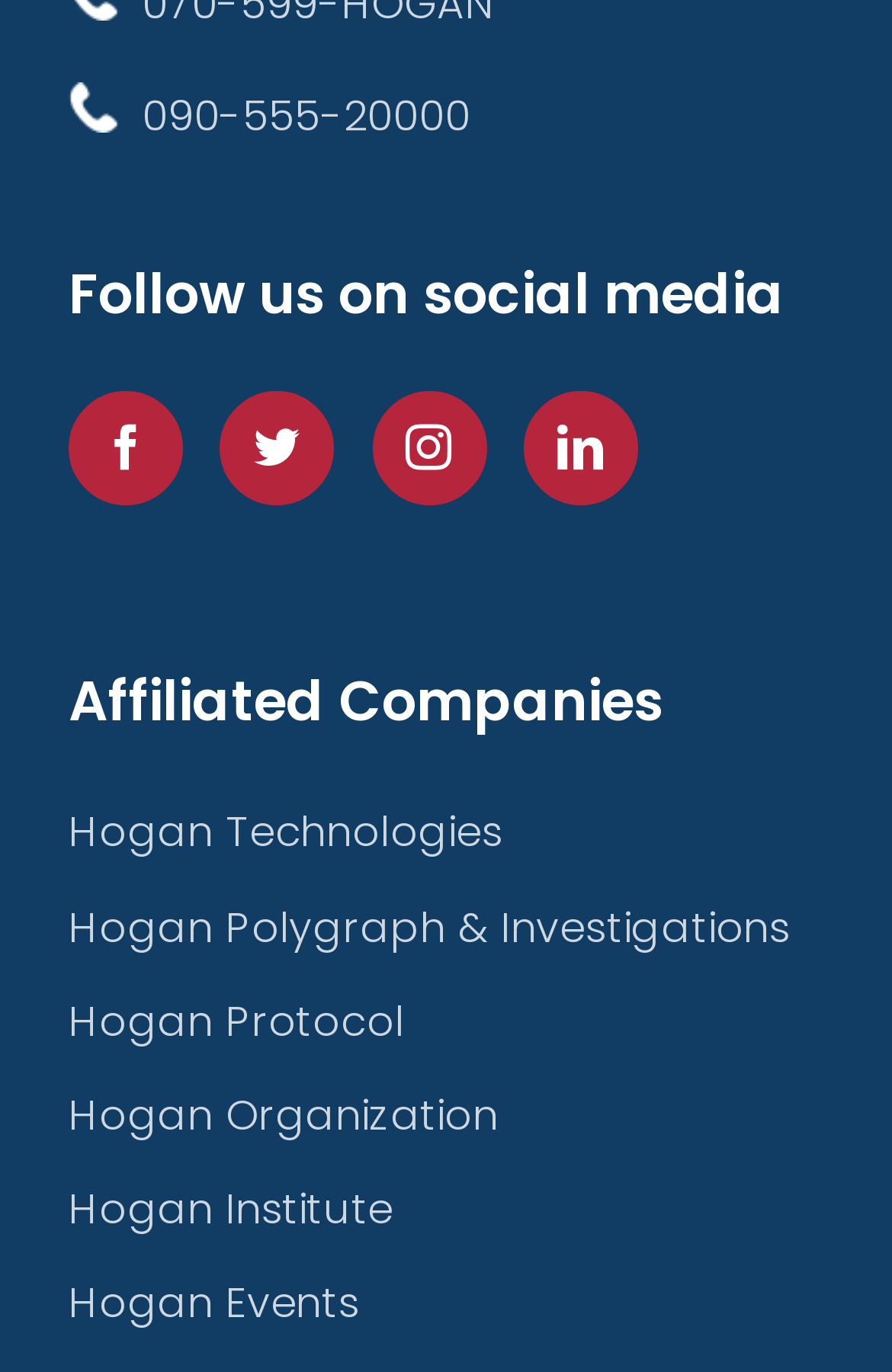Find and indicate the bounding box coordinates of the region you should select to follow the given instruction: "Follow on Facebook".

[0.077, 0.285, 0.205, 0.368]